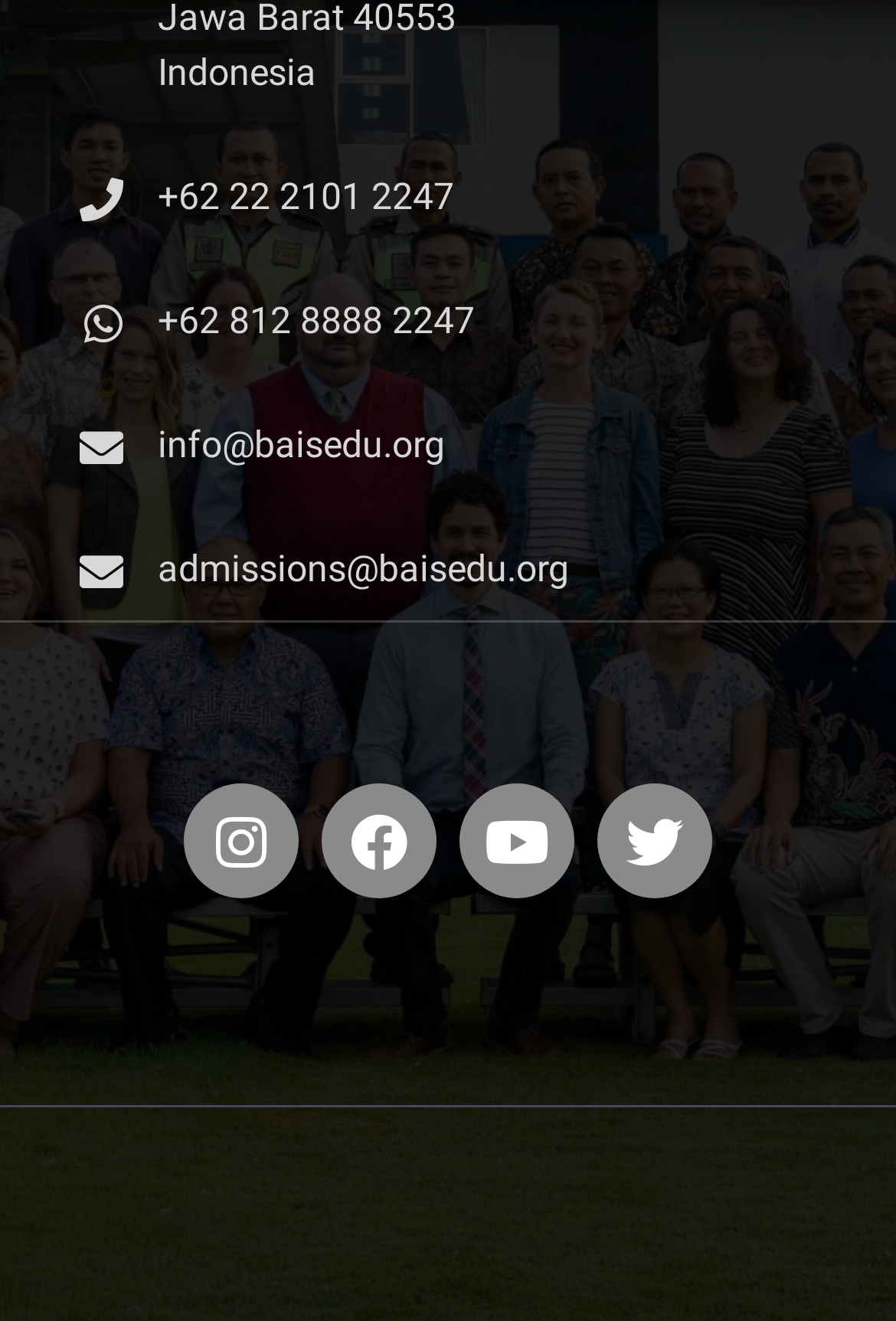Please identify the bounding box coordinates of the region to click in order to complete the task: "Log in". The coordinates must be four float numbers between 0 and 1, specified as [left, top, right, bottom].

None